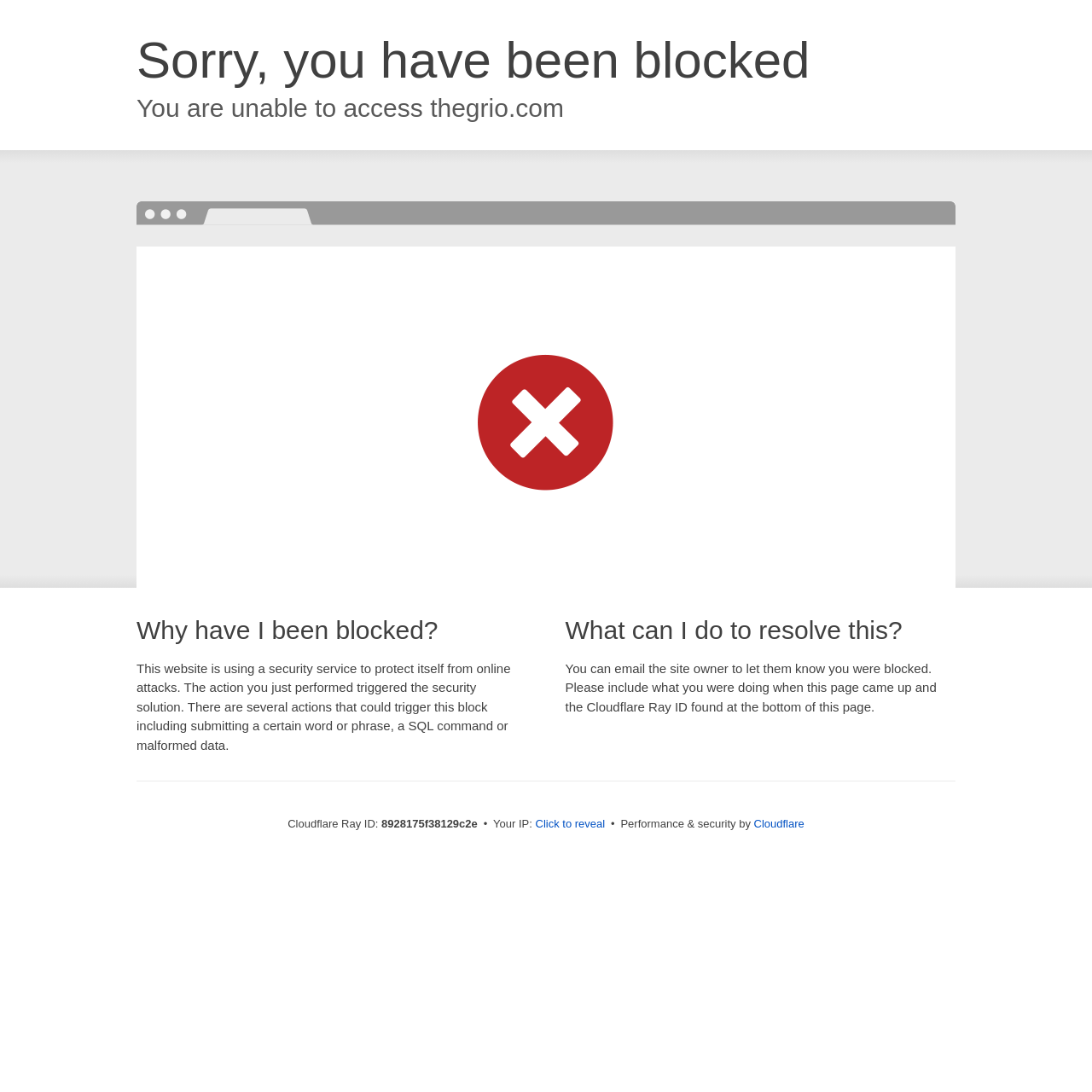Determine the main heading text of the webpage.

Sorry, you have been blocked